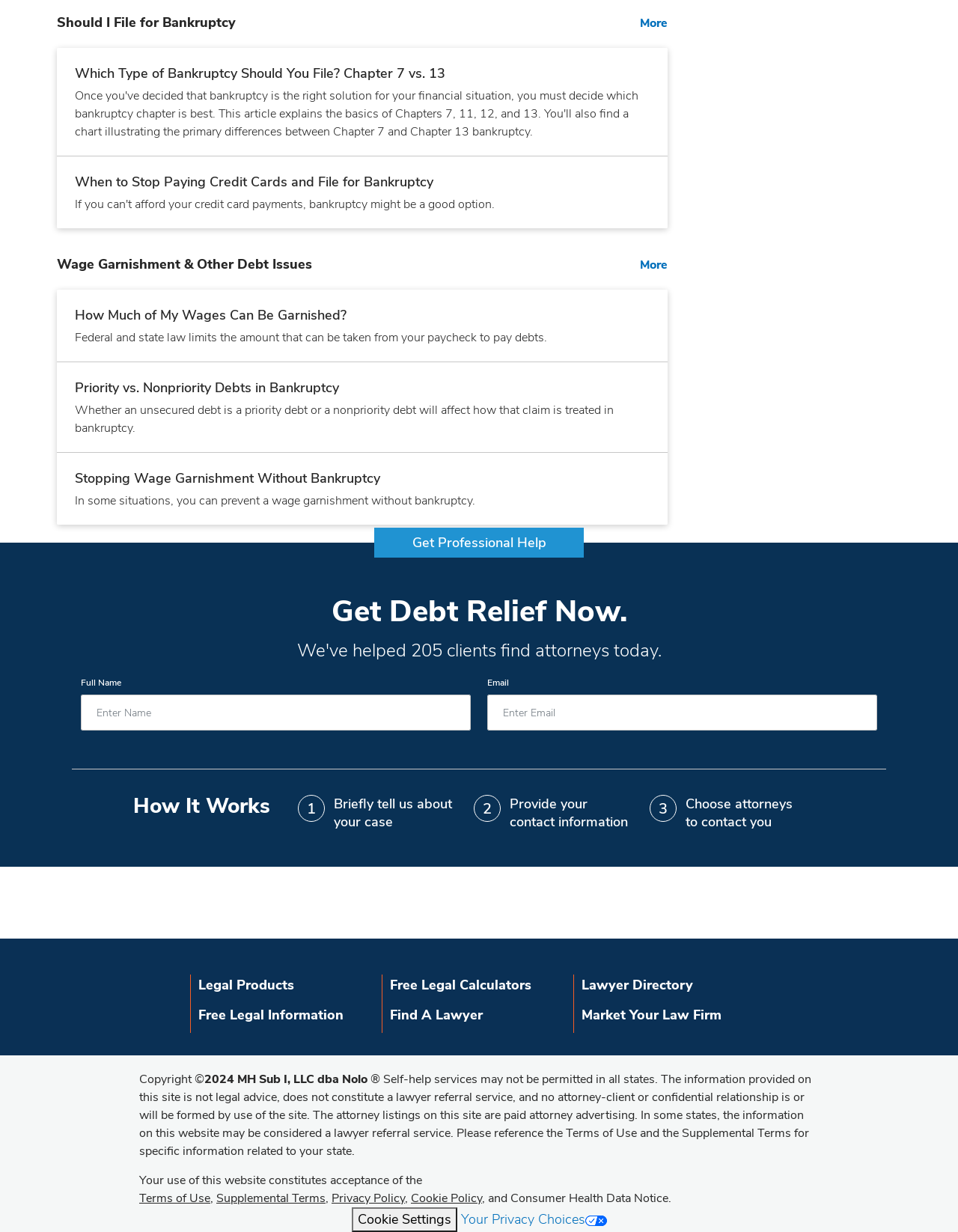What is the purpose of the 'Get Professional Help' section?
Examine the image closely and answer the question with as much detail as possible.

The 'Get Professional Help' section is located at the bottom of the webpage, and it contains a call-to-action to 'Get Debt Relief Now.' This section is likely intended to encourage users to seek professional help for their debt issues.